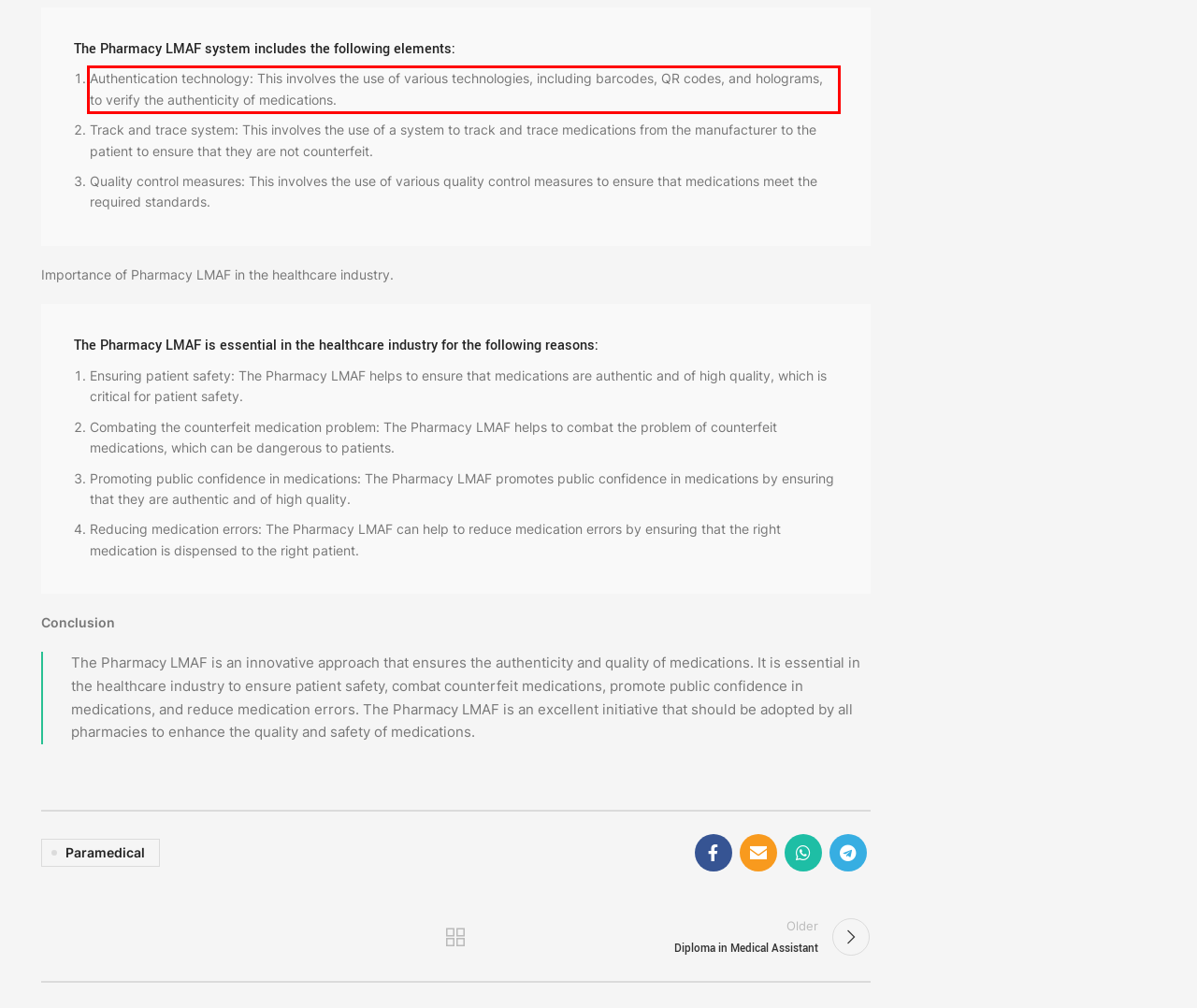Observe the screenshot of the webpage that includes a red rectangle bounding box. Conduct OCR on the content inside this red bounding box and generate the text.

Authentication technology: This involves the use of various technologies, including barcodes, QR codes, and holograms, to verify the authenticity of medications.